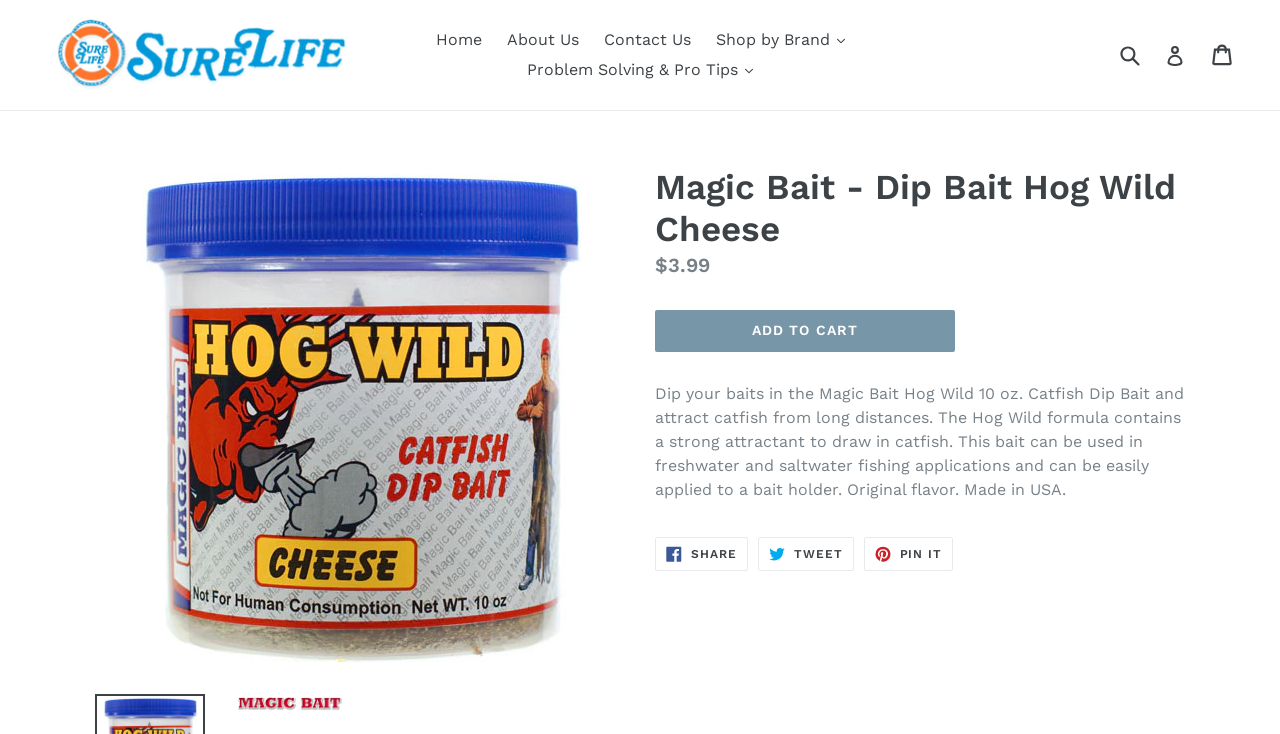Please pinpoint the bounding box coordinates for the region I should click to adhere to this instruction: "Log in to your account".

[0.91, 0.048, 0.926, 0.102]